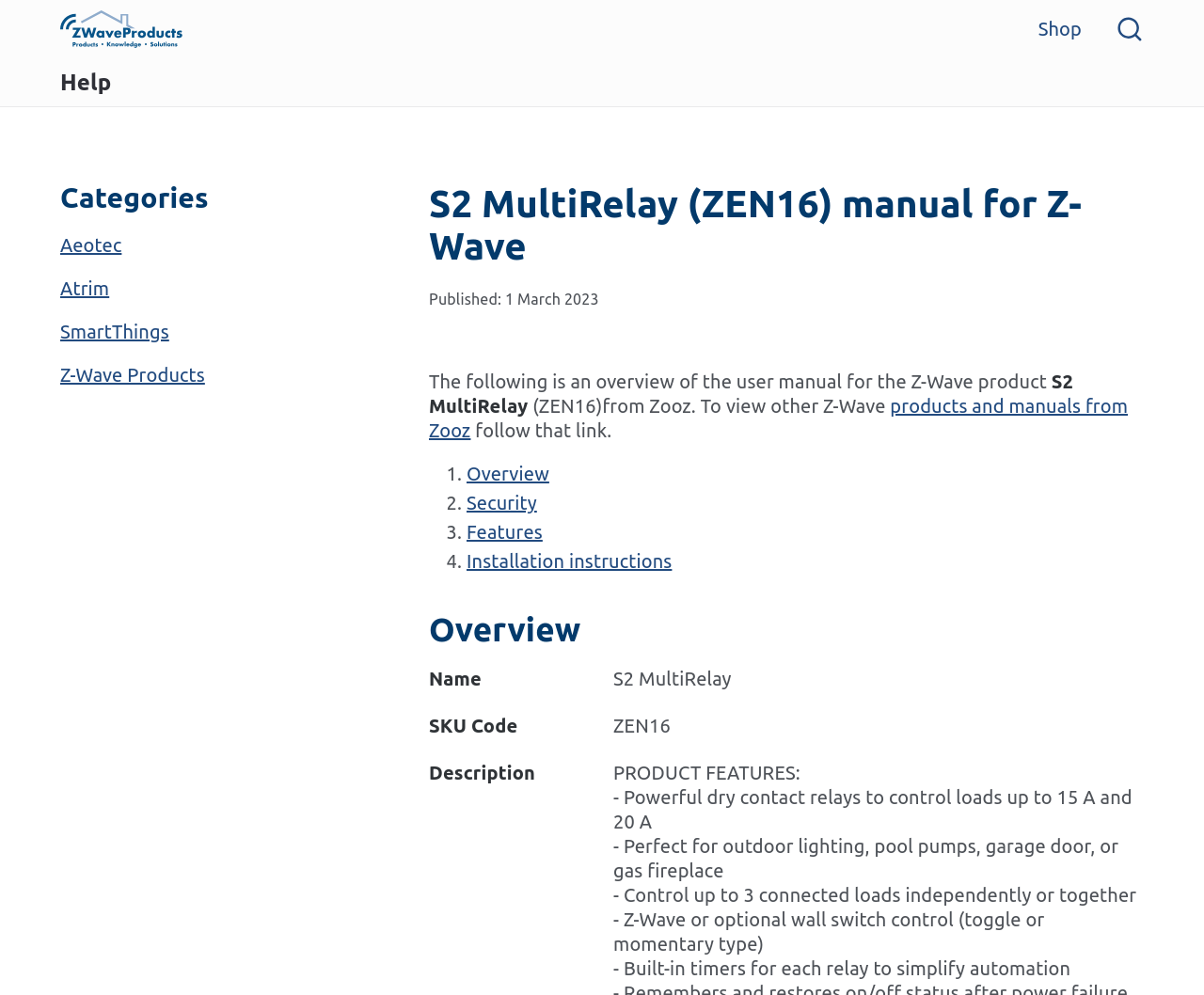Determine the bounding box coordinates of the clickable region to execute the instruction: "View products and manuals from Zooz". The coordinates should be four float numbers between 0 and 1, denoted as [left, top, right, bottom].

[0.356, 0.397, 0.937, 0.443]